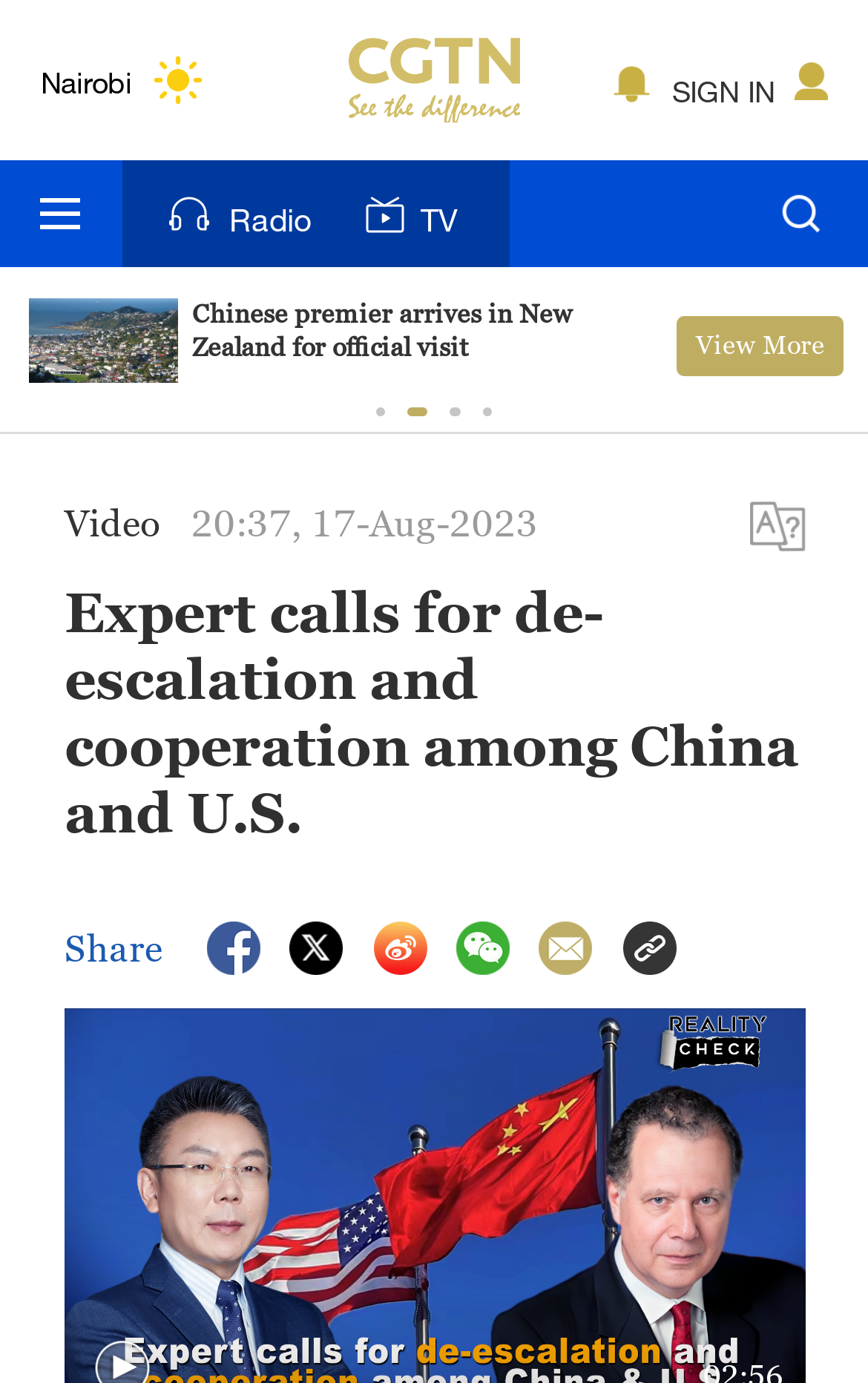What is the error message displayed on the webpage? From the image, respond with a single word or brief phrase.

Error loading player: No playable sources found